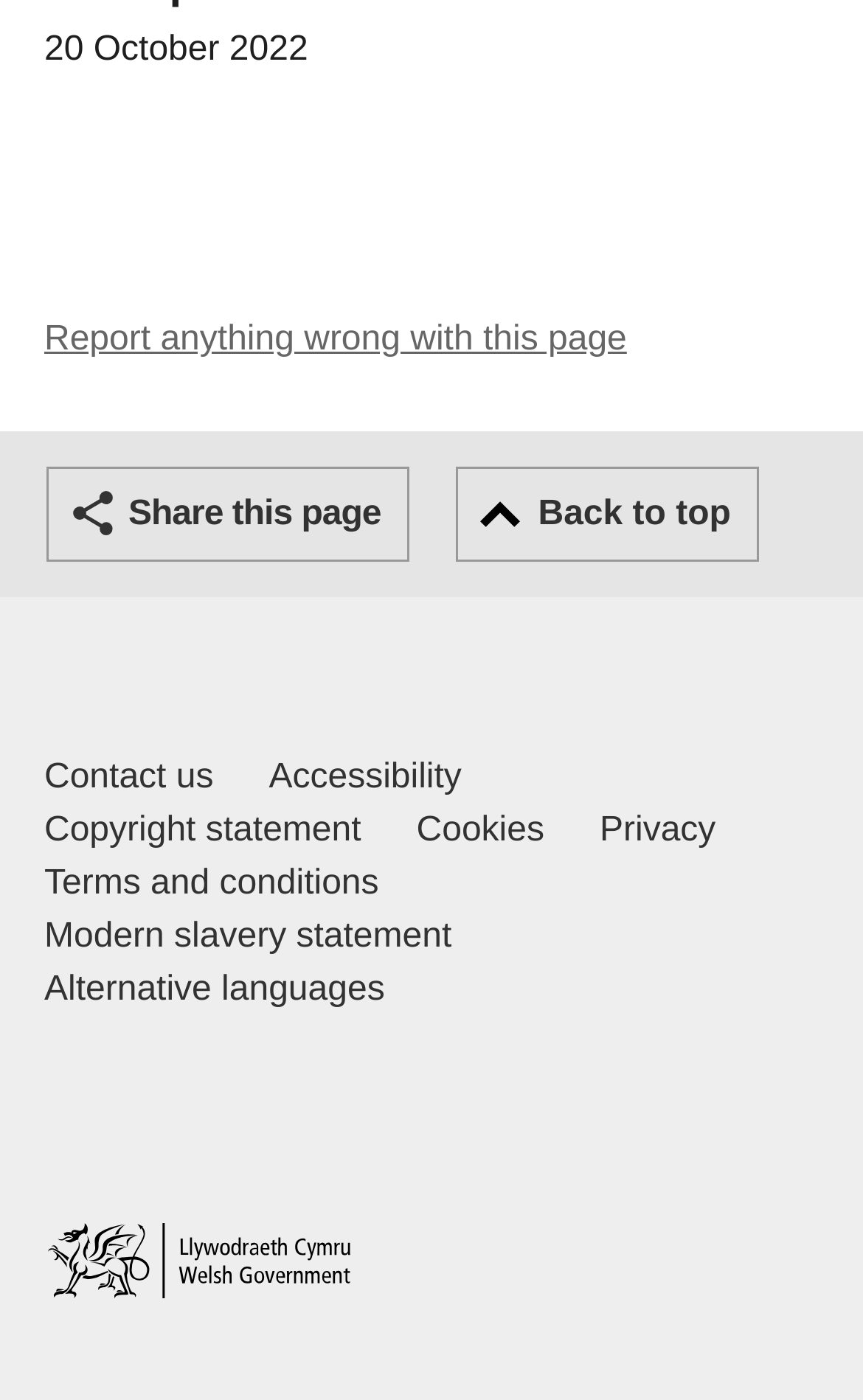Please locate the bounding box coordinates of the element that needs to be clicked to achieve the following instruction: "Share this page". The coordinates should be four float numbers between 0 and 1, i.e., [left, top, right, bottom].

[0.054, 0.333, 0.475, 0.401]